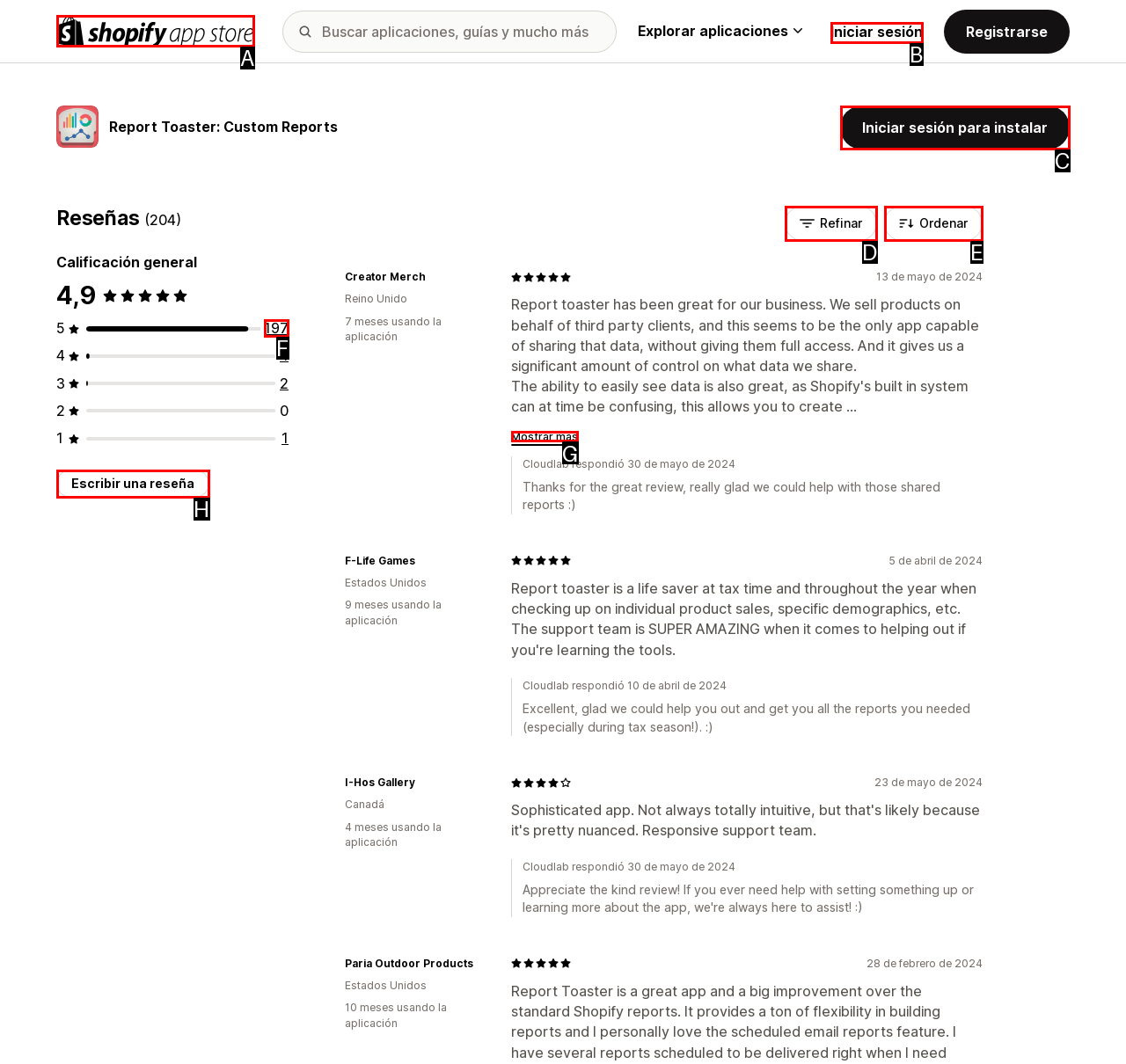Determine which HTML element matches the given description: Technology. Provide the corresponding option's letter directly.

None